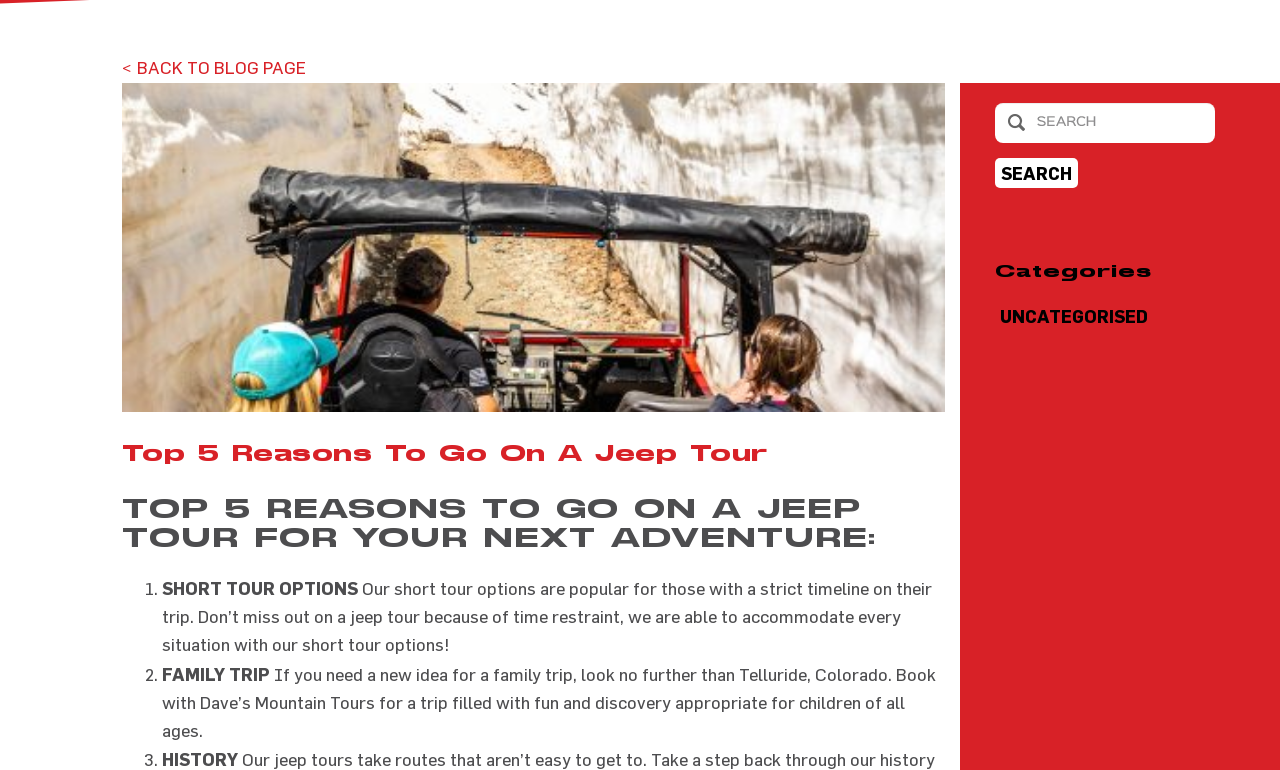Given the description "name="s"", provide the bounding box coordinates of the corresponding UI element.

[0.777, 0.133, 0.949, 0.185]